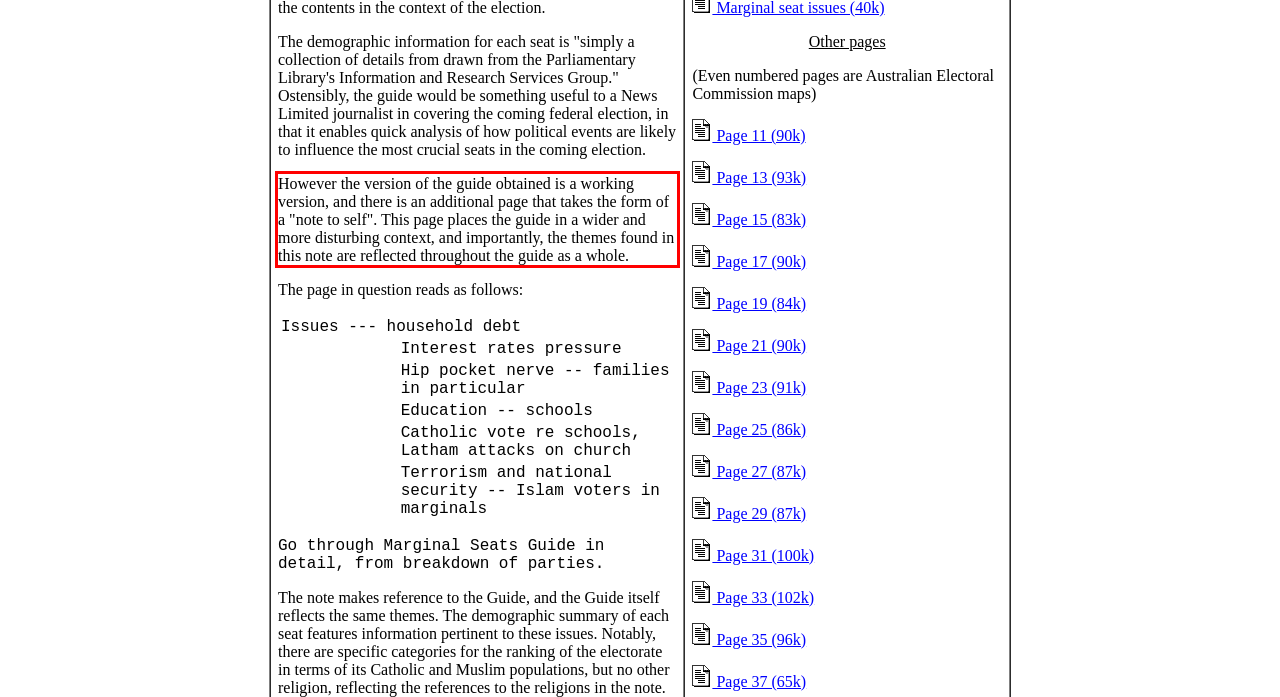From the given screenshot of a webpage, identify the red bounding box and extract the text content within it.

However the version of the guide obtained is a working version, and there is an additional page that takes the form of a "note to self". This page places the guide in a wider and more disturbing context, and importantly, the themes found in this note are reflected throughout the guide as a whole.